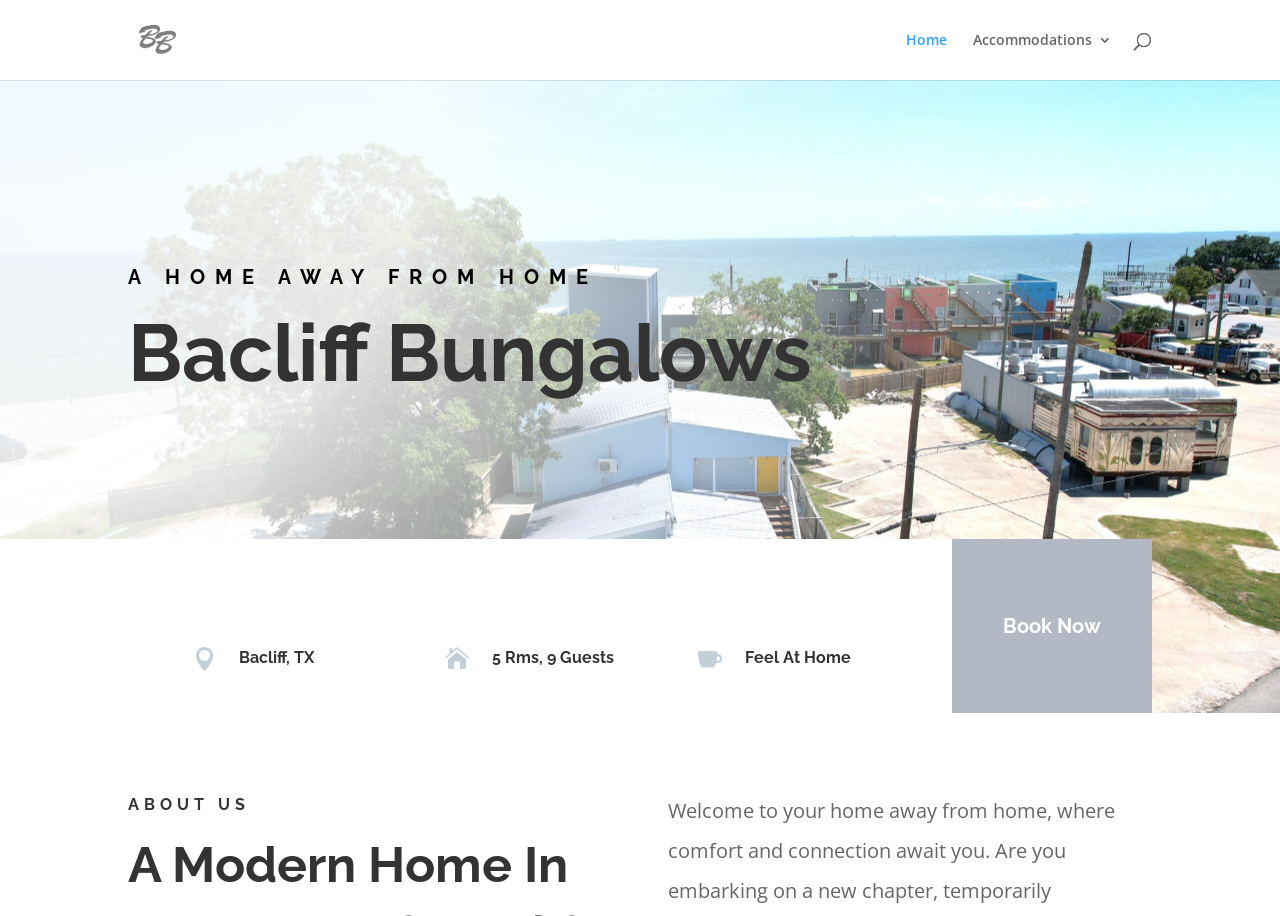Predict the bounding box of the UI element based on the description: "alt="Bacliff Bungalows"". The coordinates should be four float numbers between 0 and 1, formatted as [left, top, right, bottom].

[0.103, 0.031, 0.14, 0.052]